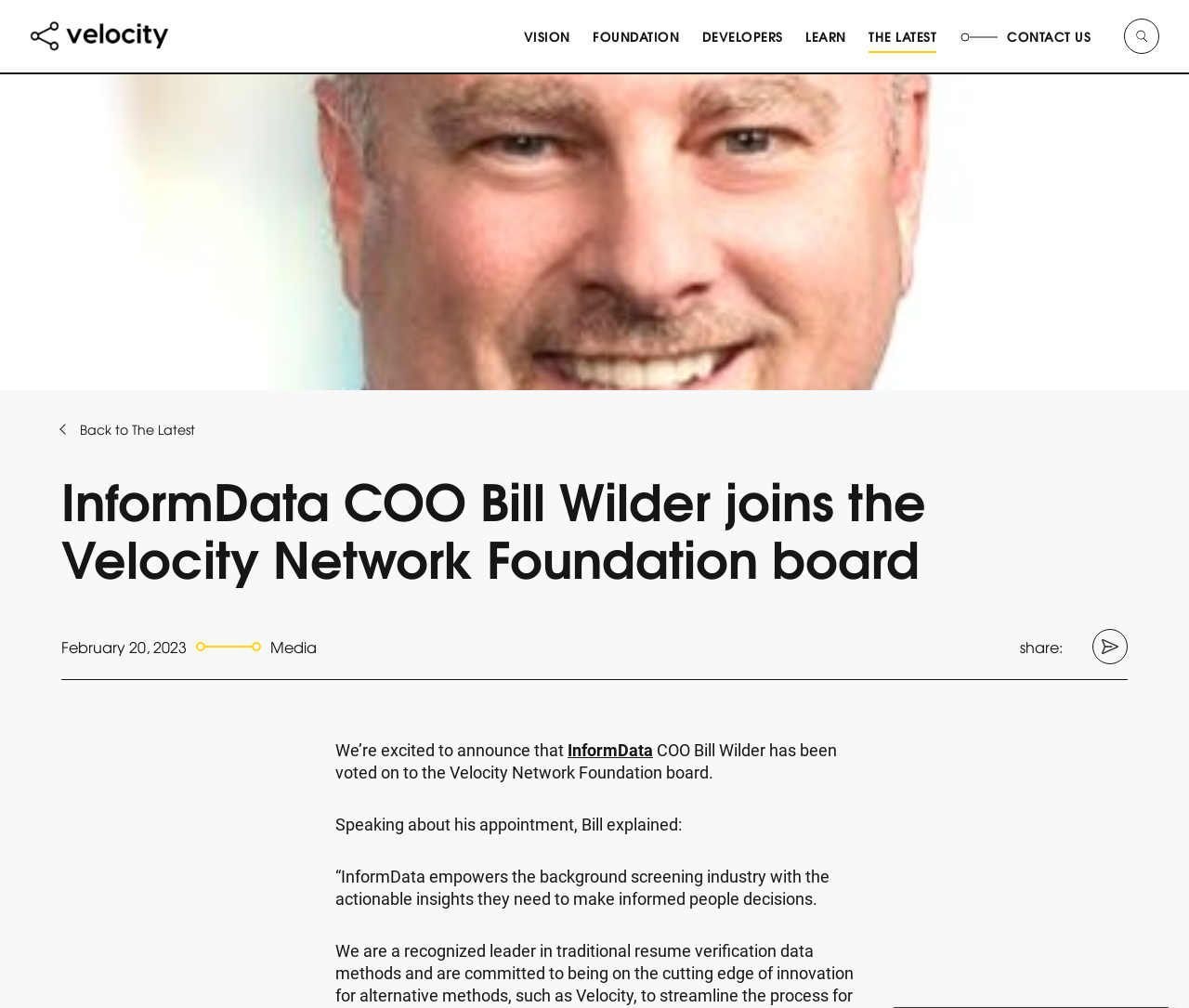Identify the bounding box coordinates of the clickable section necessary to follow the following instruction: "Go back to the latest". The coordinates should be presented as four float numbers from 0 to 1, i.e., [left, top, right, bottom].

[0.052, 0.417, 0.164, 0.435]